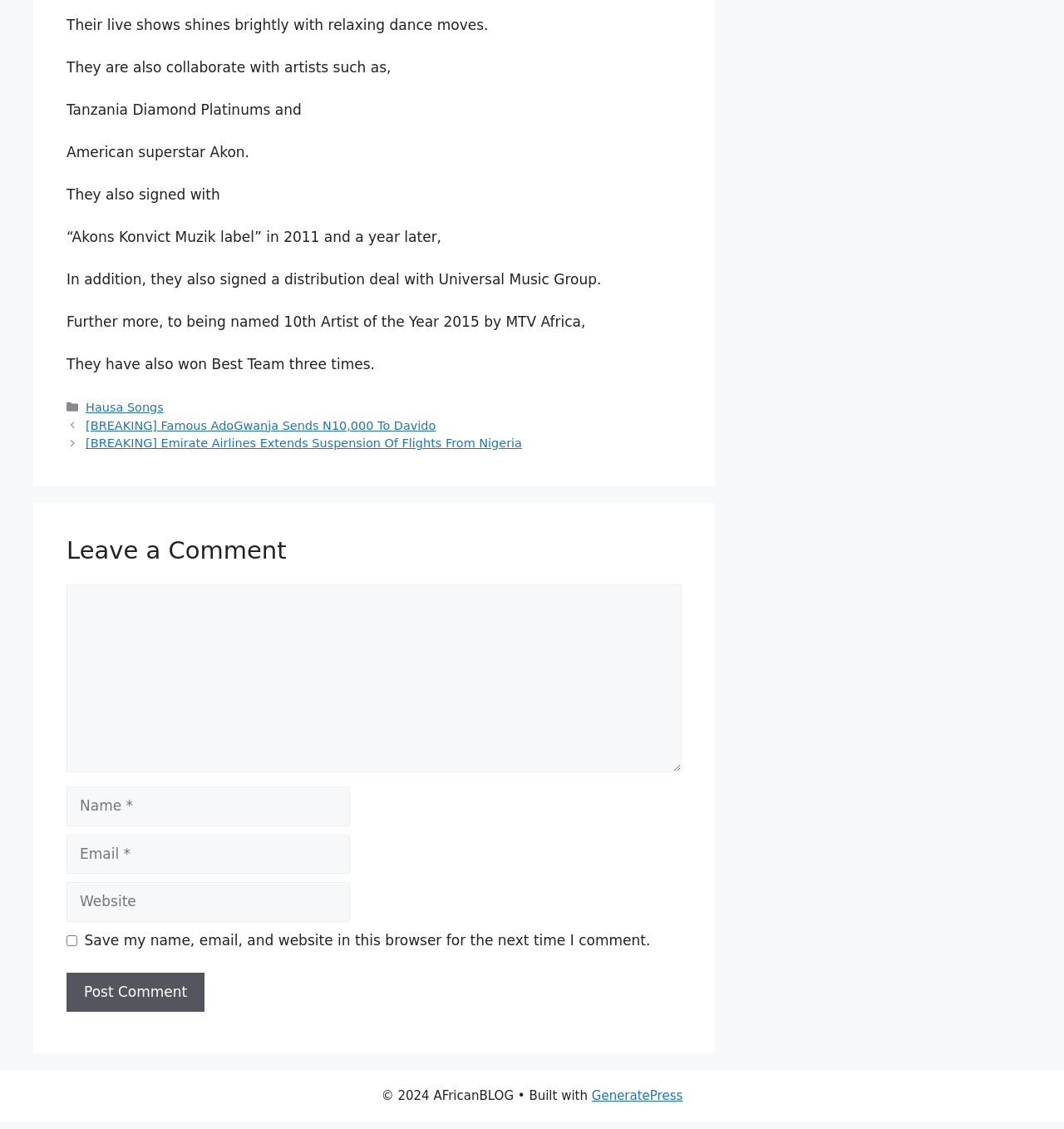Locate the bounding box coordinates of the segment that needs to be clicked to meet this instruction: "Visit the 'GeneratePress' website".

[0.556, 0.964, 0.642, 0.977]